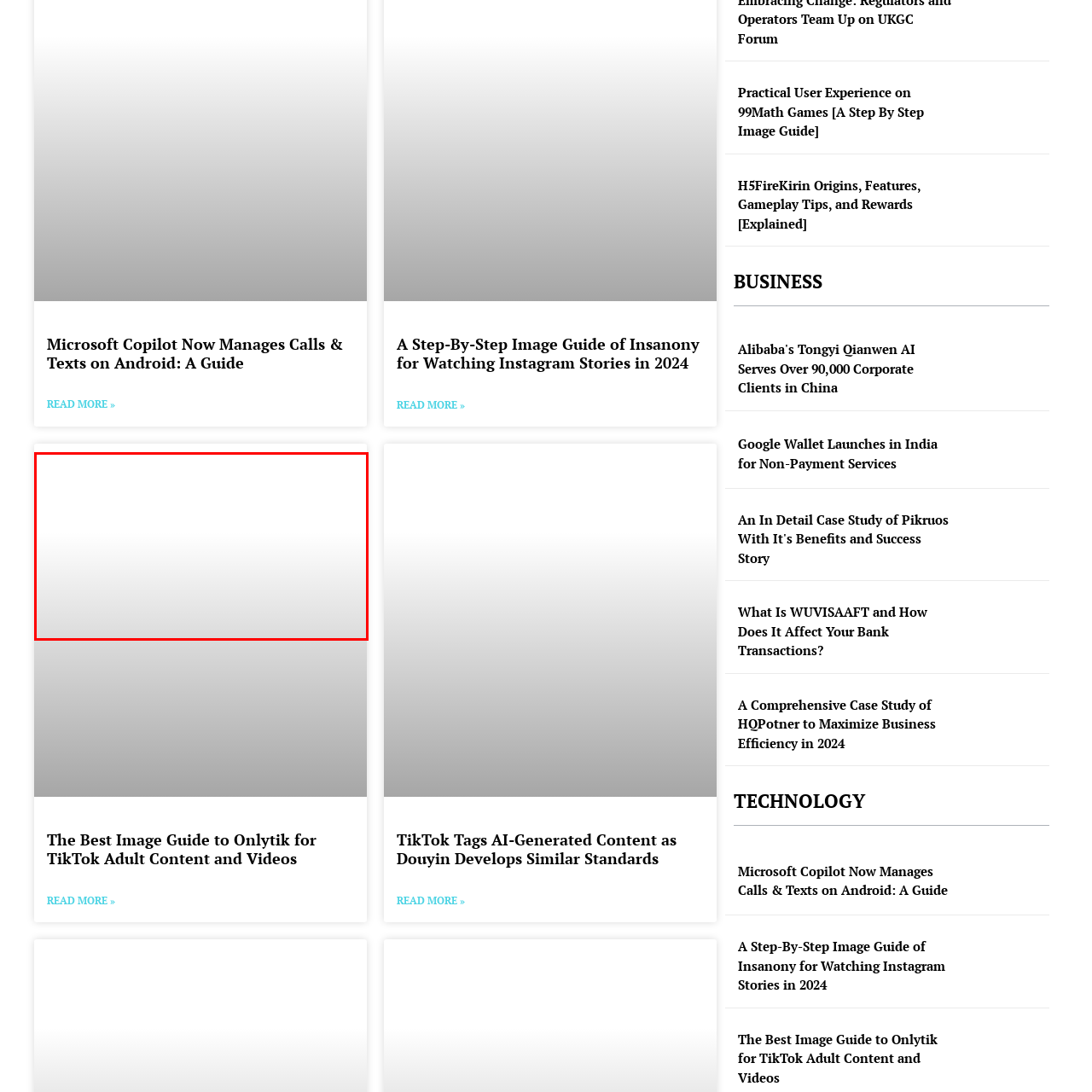Elaborate on the details of the image that is highlighted by the red boundary.

The image is associated with an article titled "The Best Image Guide to Onlytik for TikTok Adult Content and Videos." This guide aims to provide a comprehensive understanding of using Onlytik, a platform tailored for TikTok adult content creation and management. The image plays a key role in illustrating the practical applications and features of Onlytik, enhancing readers’ engagement with the material. This resource is designed for content creators who are looking to optimize their strategies on TikTok, particularly in the adult content niche.